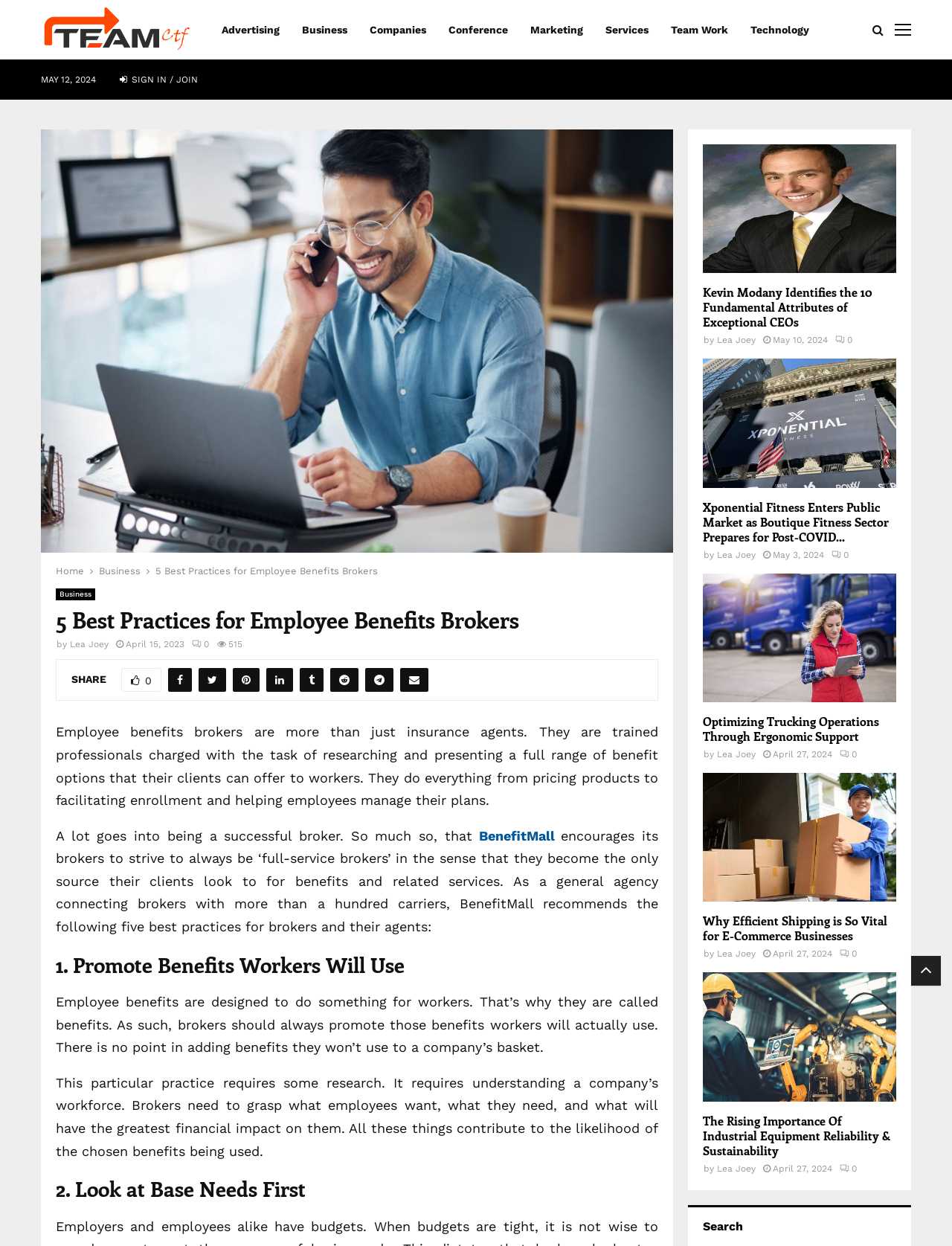Find the bounding box coordinates for the HTML element described in this sentence: "HOME". Provide the coordinates as four float numbers between 0 and 1, in the format [left, top, right, bottom].

None